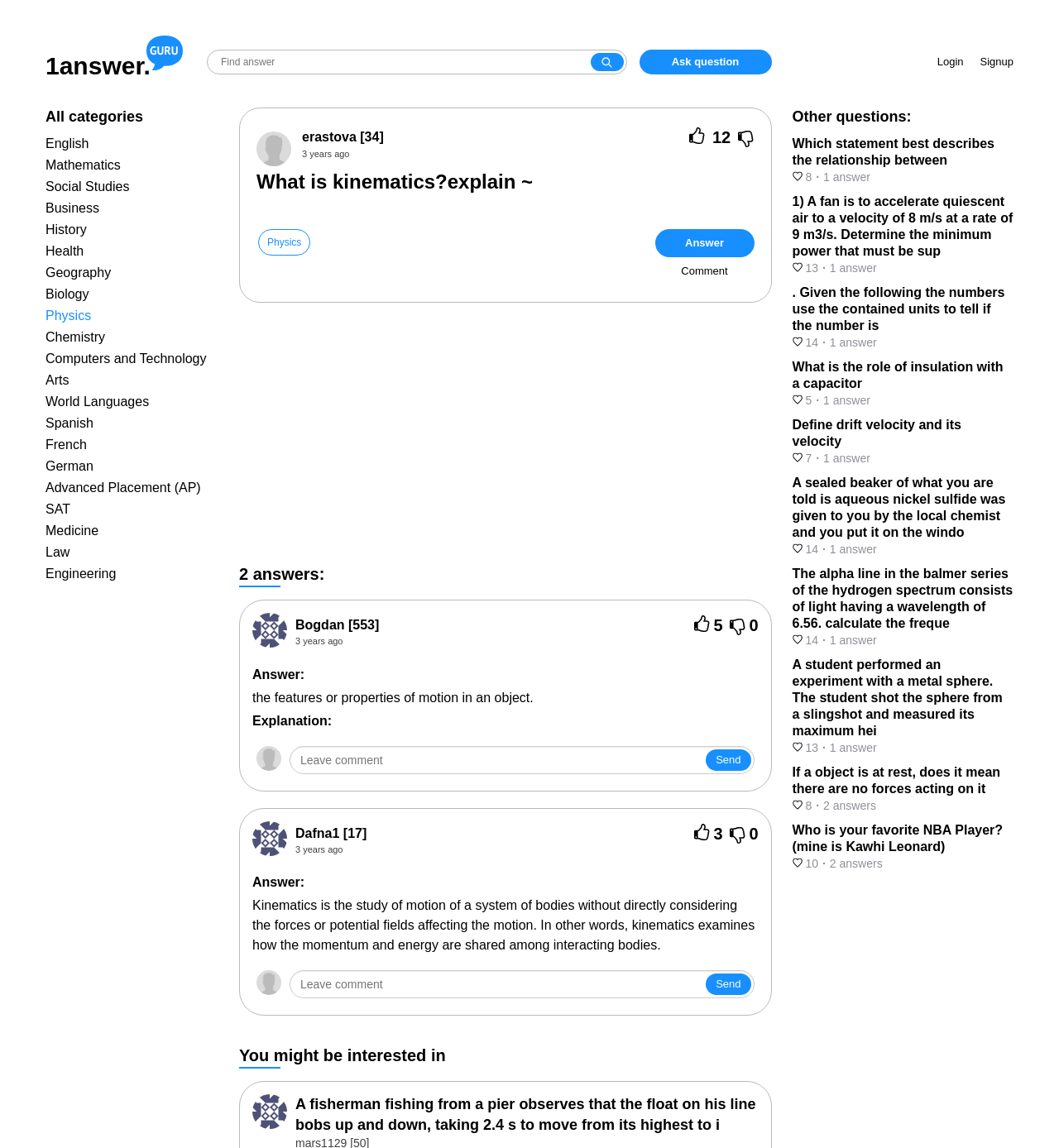Construct a comprehensive description capturing every detail on the webpage.

This webpage appears to be a question-and-answer forum focused on educational topics, particularly in the fields of science, mathematics, and social studies. 

At the top of the page, there is a search bar and several links to login, signup, and ask a question. Below this, there are links to various categories, including English, Mathematics, Social Studies, and more. 

The main content of the page is a question titled "What is kinematics?" with an explanation provided. There are also several answers to this question, each with a username, timestamp, and the answer itself. Some answers have additional comments and timestamps. 

To the right of the main content, there is a section titled "You might be interested in" with a link to a related question. Below this, there is a section titled "Other questions" with several links to other questions, each with a brief description and an image. 

Overall, the webpage has a simple and organized layout, making it easy to navigate and find relevant information.